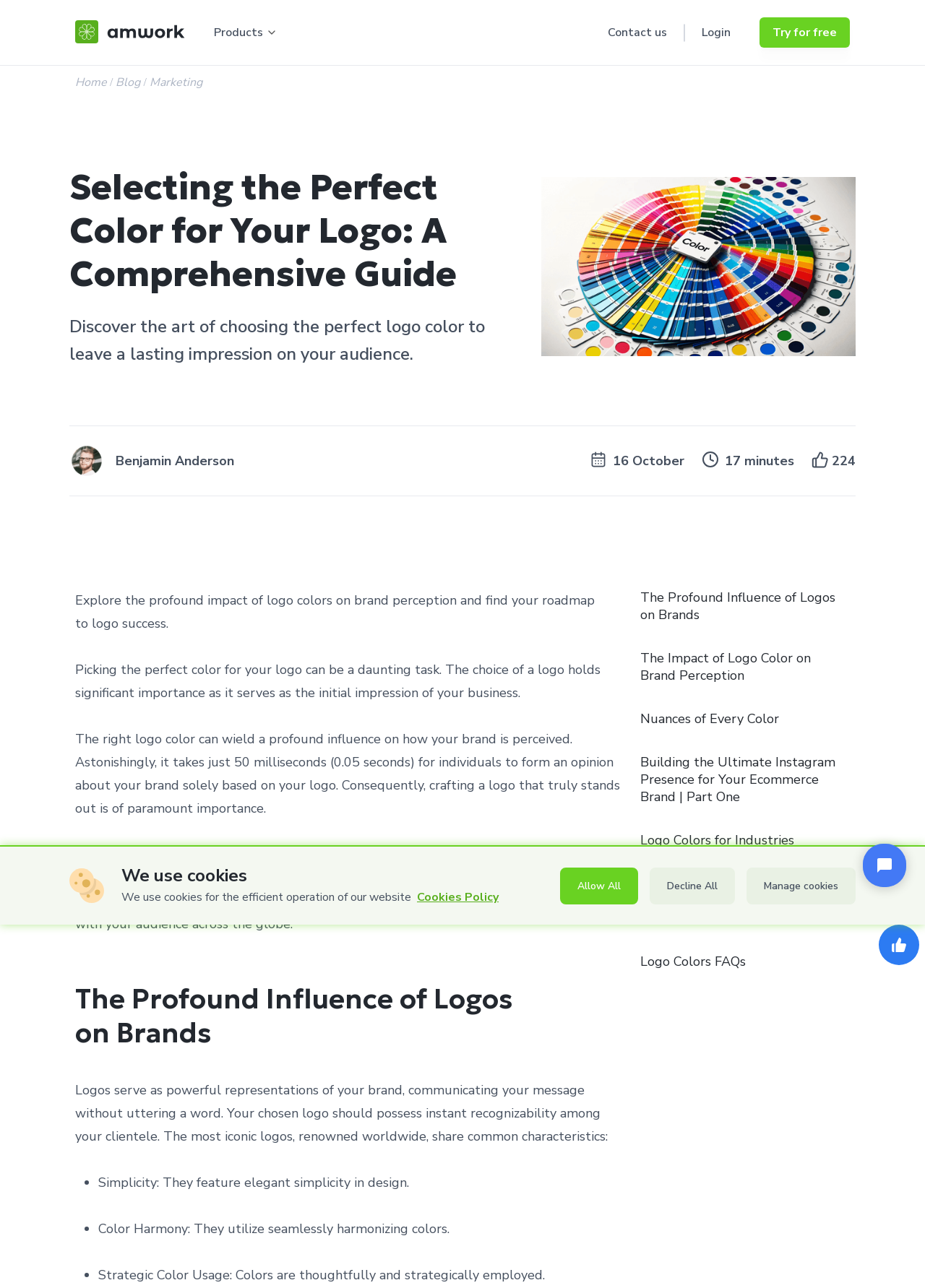Please find the bounding box coordinates for the clickable element needed to perform this instruction: "Explore the 'Logo' link".

[0.081, 0.015, 0.2, 0.035]